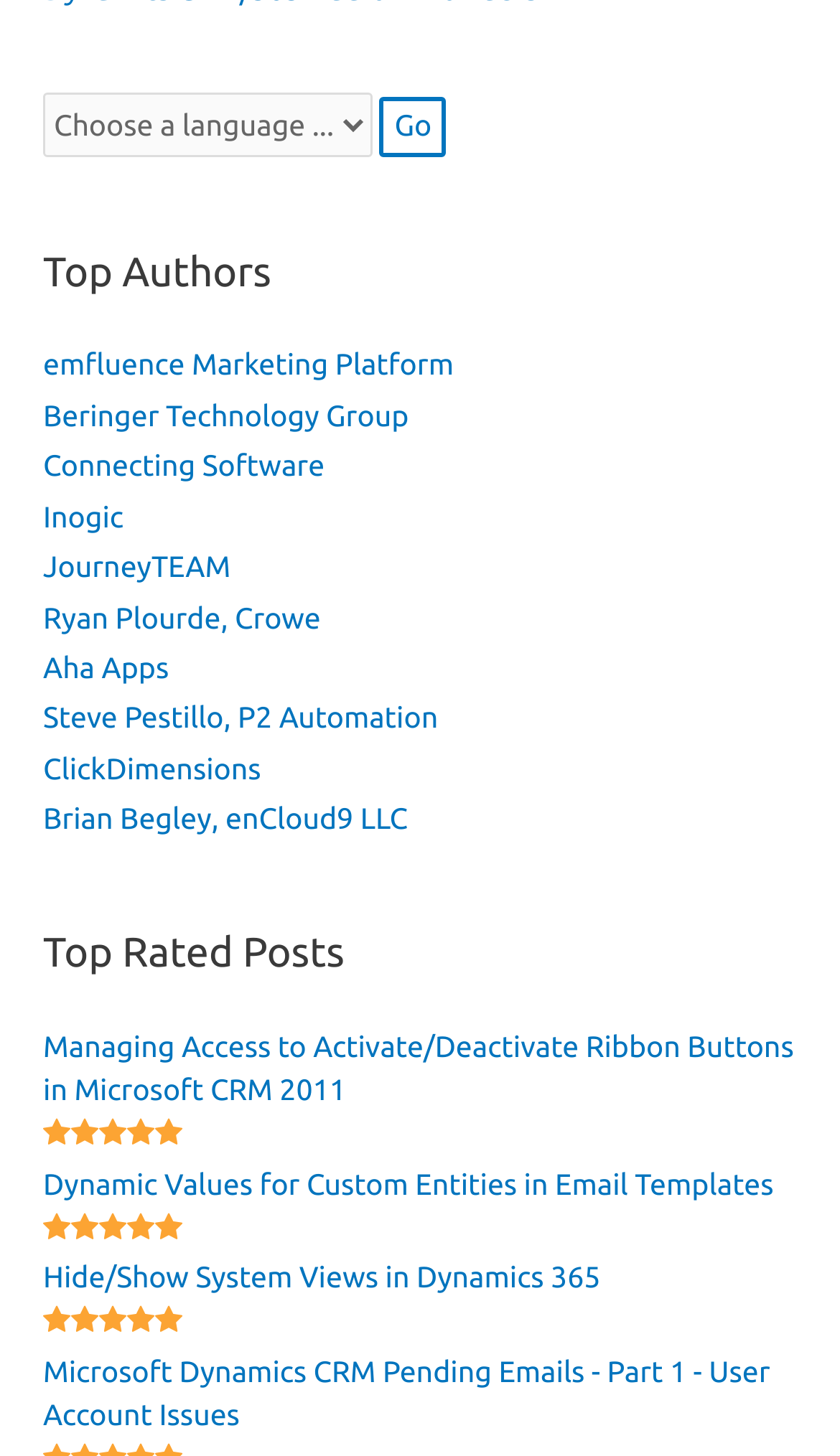Using the elements shown in the image, answer the question comprehensively: What is the title of the first post?

I looked at the links under the 'Top Rated Posts' heading and found the first link, which has the title 'Managing Access to Activate/Deactivate Ribbon Buttons in Microsoft CRM 2011'.